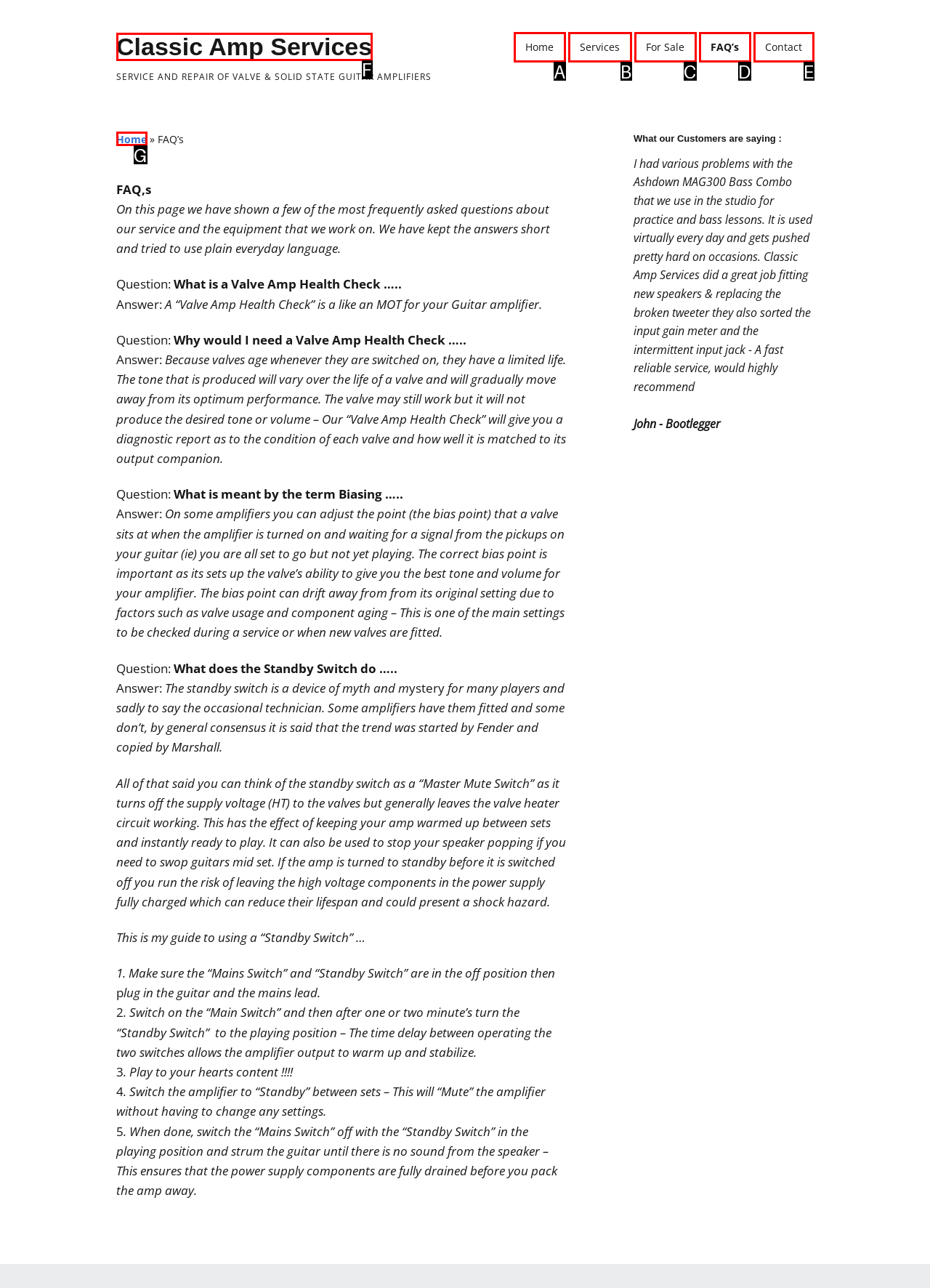Identify the HTML element that matches the description: Services
Respond with the letter of the correct option.

B